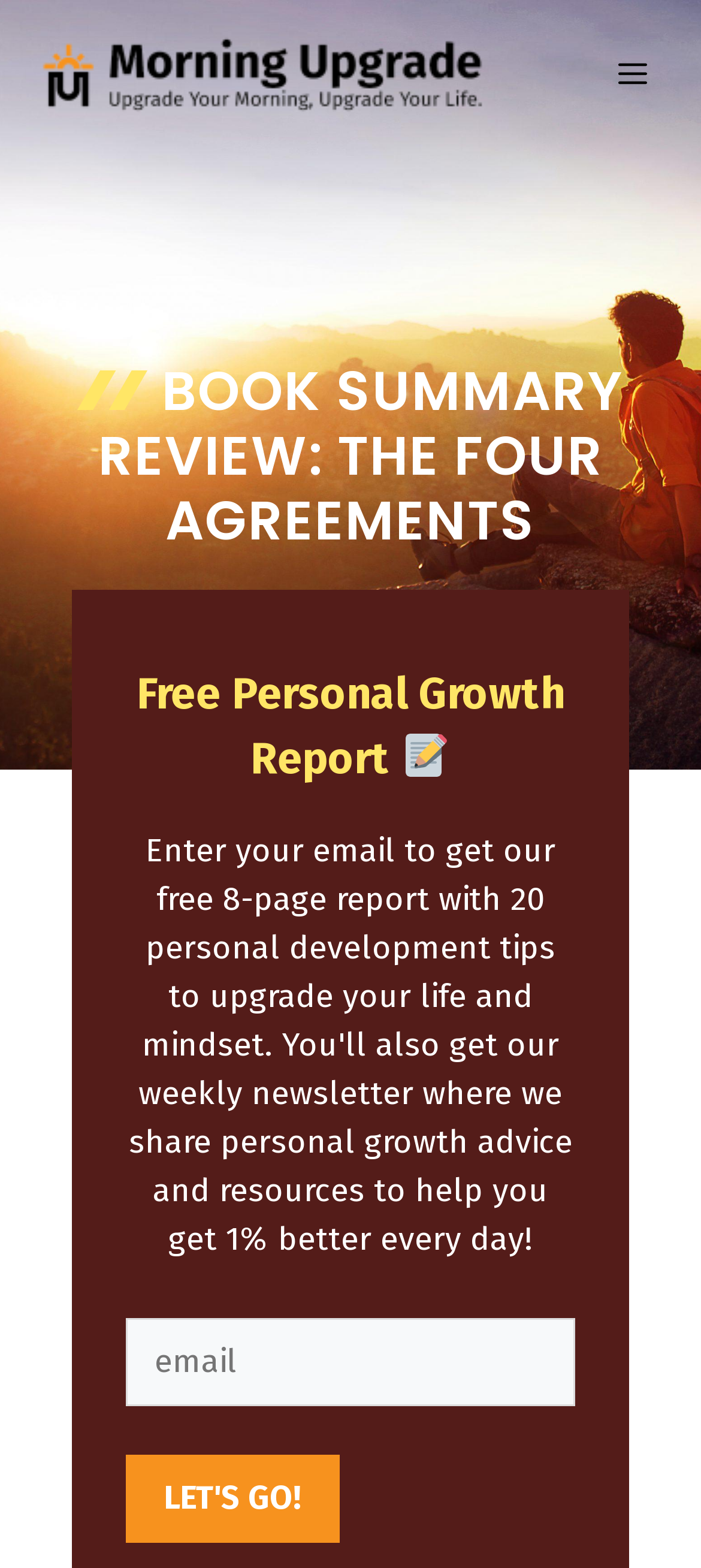Provide a short, one-word or phrase answer to the question below:
What is the topic of the book summary?

The Four Agreements